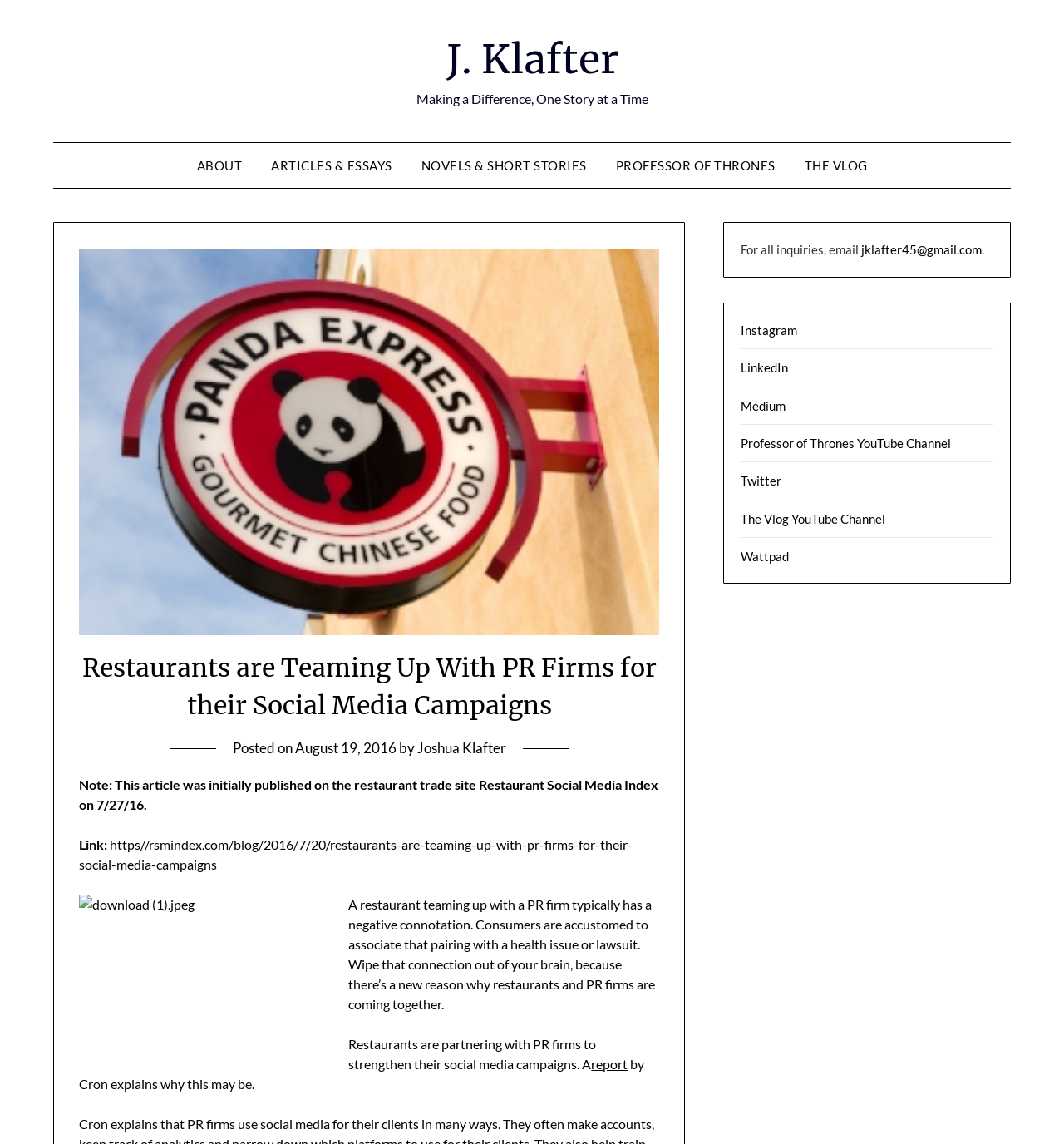What is the topic of the article?
Use the image to answer the question with a single word or phrase.

Restaurants and PR firms